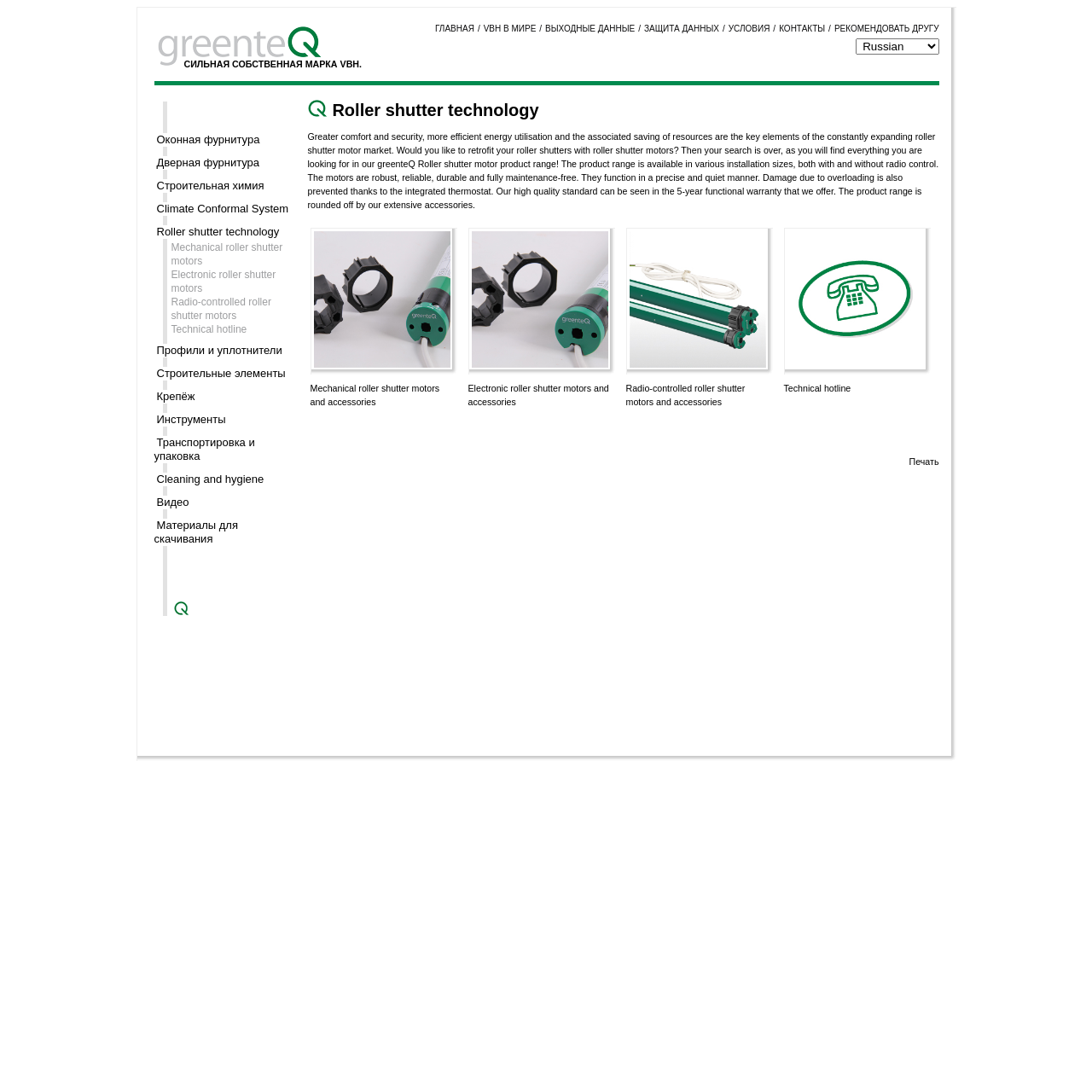Determine the bounding box coordinates of the UI element described by: "Дверная фурнитура".

[0.141, 0.143, 0.238, 0.155]